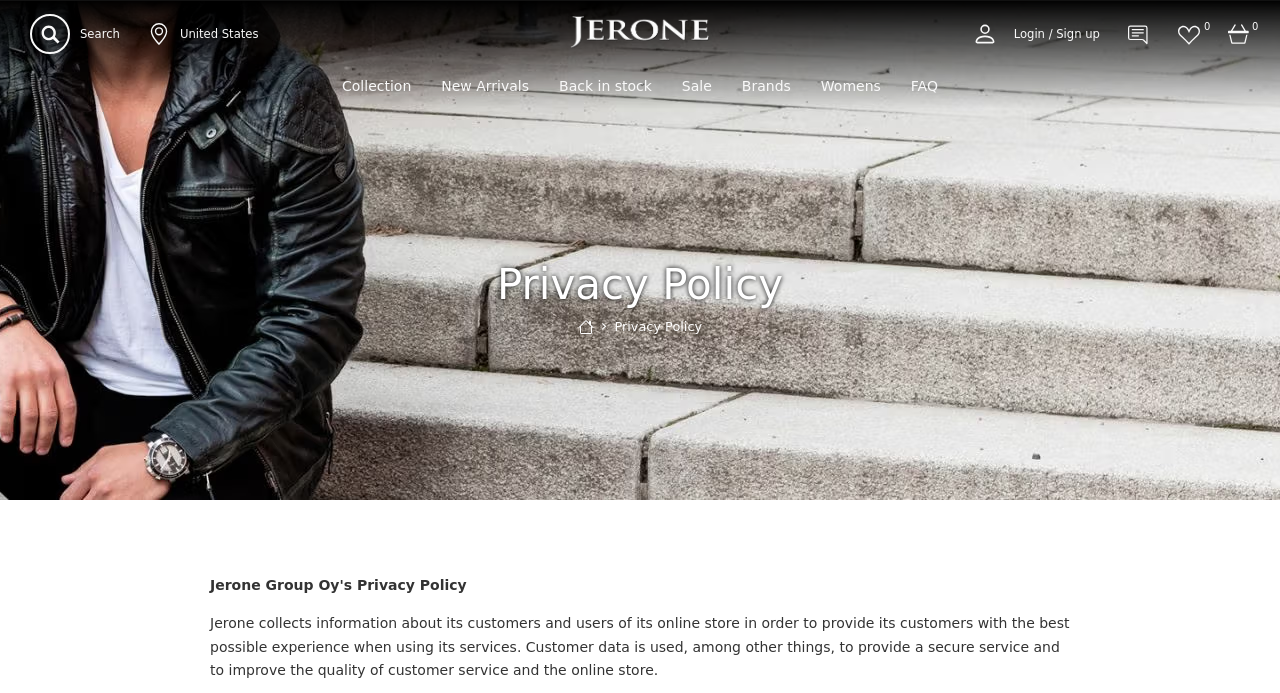Pinpoint the bounding box coordinates of the clickable element to carry out the following instruction: "Click the Collection link."

[0.255, 0.097, 0.333, 0.157]